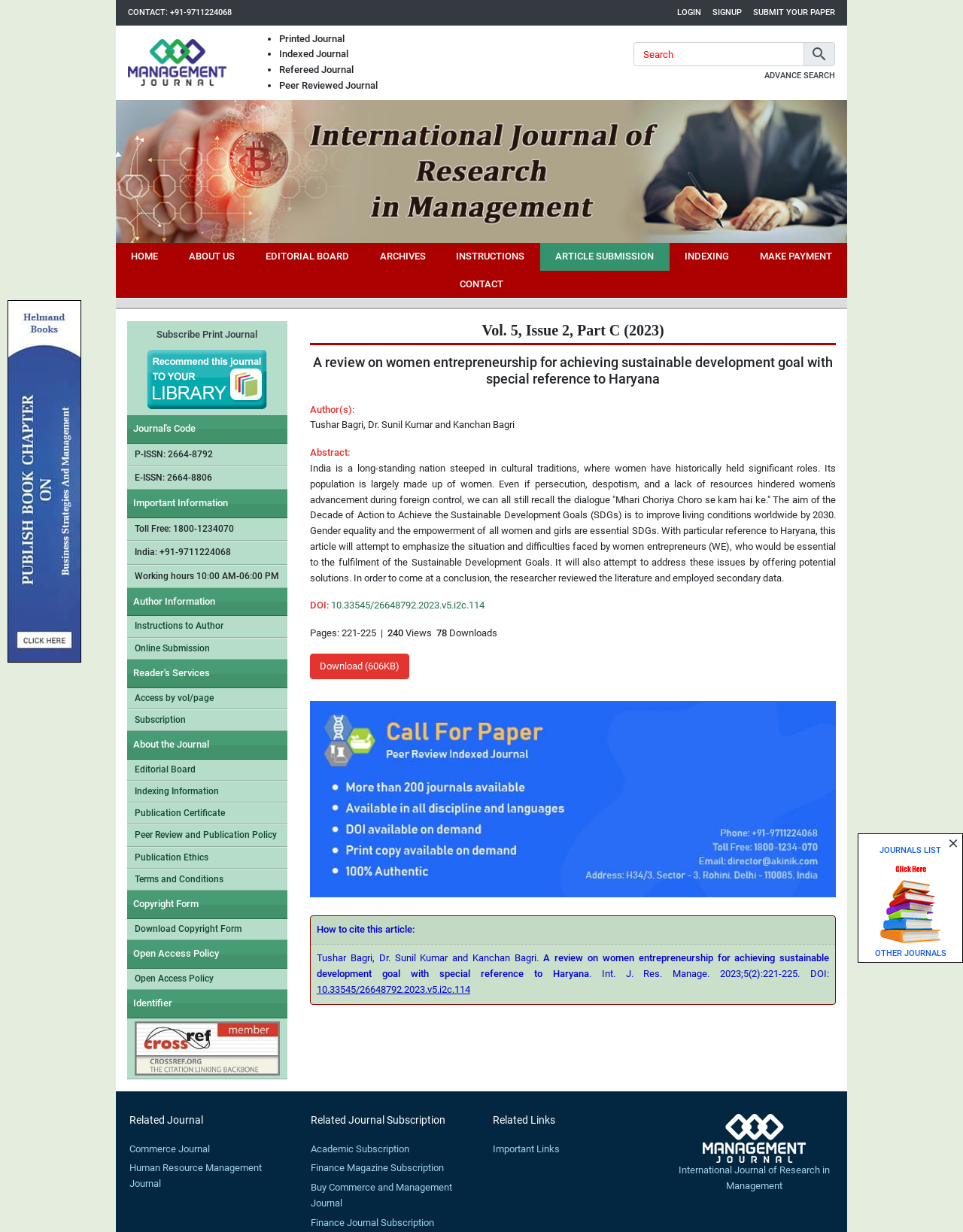Give a detailed account of the webpage.

This webpage is about a research journal article titled "A review on women entrepreneurship for achieving sustainable development goal with special reference to Haryana". The article is published in the International Journal of Research in Management, and its abstract is provided on the page.

At the top of the page, there is a contact information section with a phone number and a login/signup section with links to login, signup, and submit a paper. There is also a logo of the International Journal of Research in Management on the top left corner.

Below the contact information section, there are several links to different sections of the journal, including home, about us, editorial board, archives, instructions, article submission, indexing, make payment, and contact.

On the left side of the page, there is a list of journal features, including printed journal, indexed journal, refereed journal, and peer-reviewed journal. There is also a search box and an advance search link.

The main content of the page is the article abstract, which discusses the importance of women entrepreneurship in achieving sustainable development goals, particularly in Haryana, India. The abstract is followed by information about the authors, DOI, pages, views, and downloads.

There are also links to download the article, cite the article, and view related journals and journal subscriptions. At the bottom of the page, there are links to other related journals, including Commerce Journal and Human Resource Management Journal.